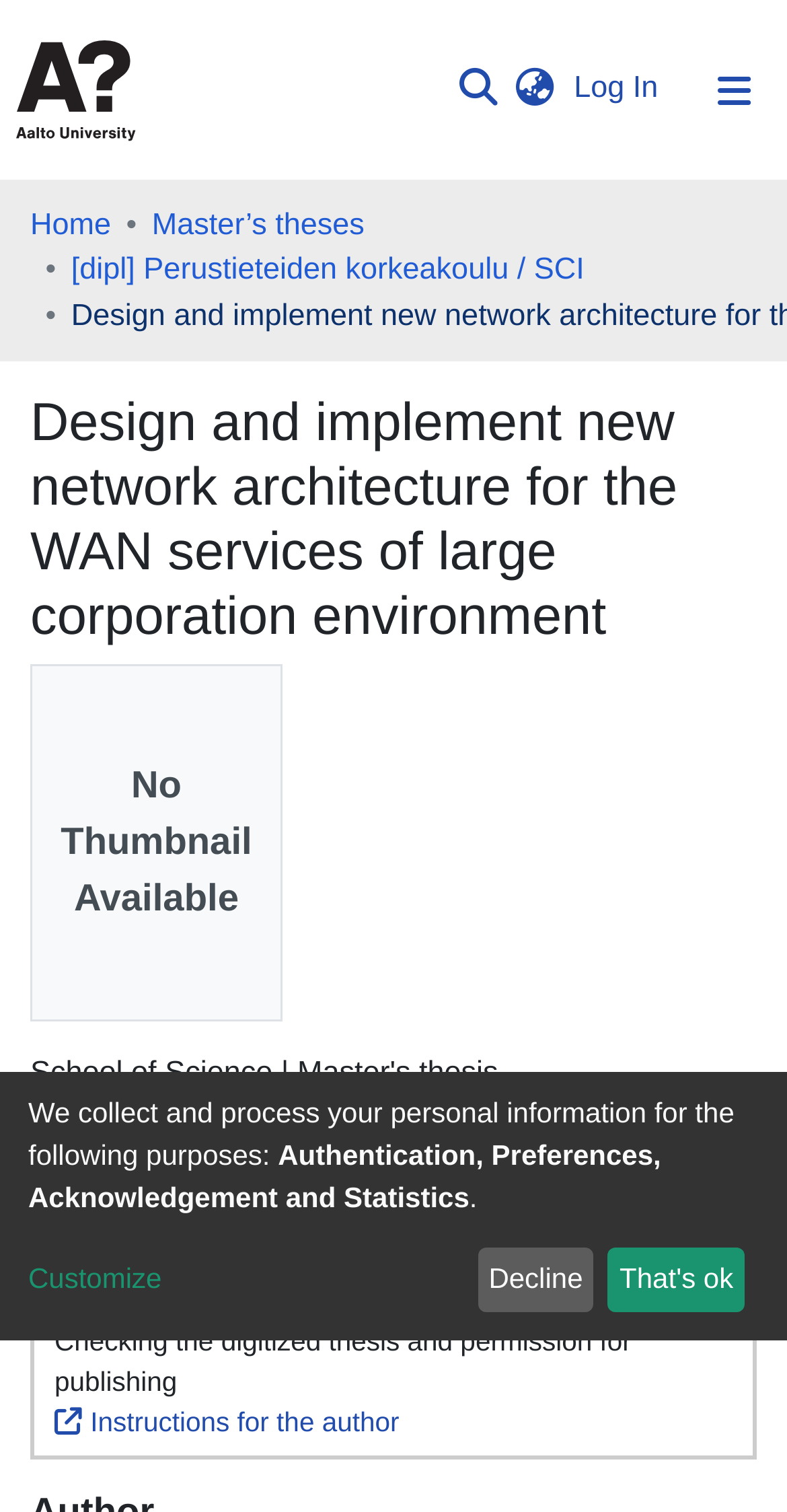Provide a short answer using a single word or phrase for the following question: 
How many links are in the main navigation bar?

3